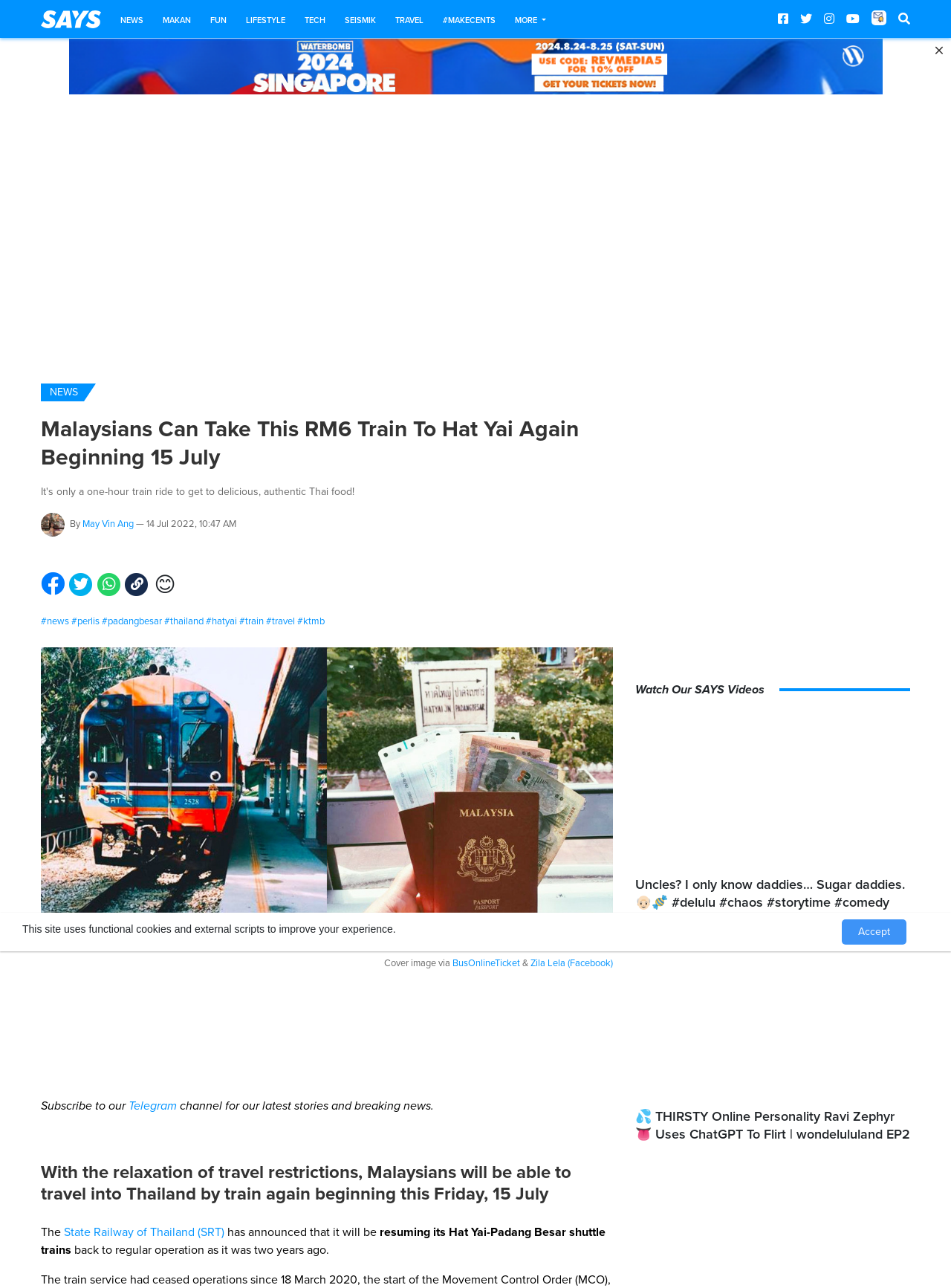Can you find the bounding box coordinates of the area I should click to execute the following instruction: "Subscribe to the Telegram channel"?

[0.135, 0.853, 0.189, 0.864]